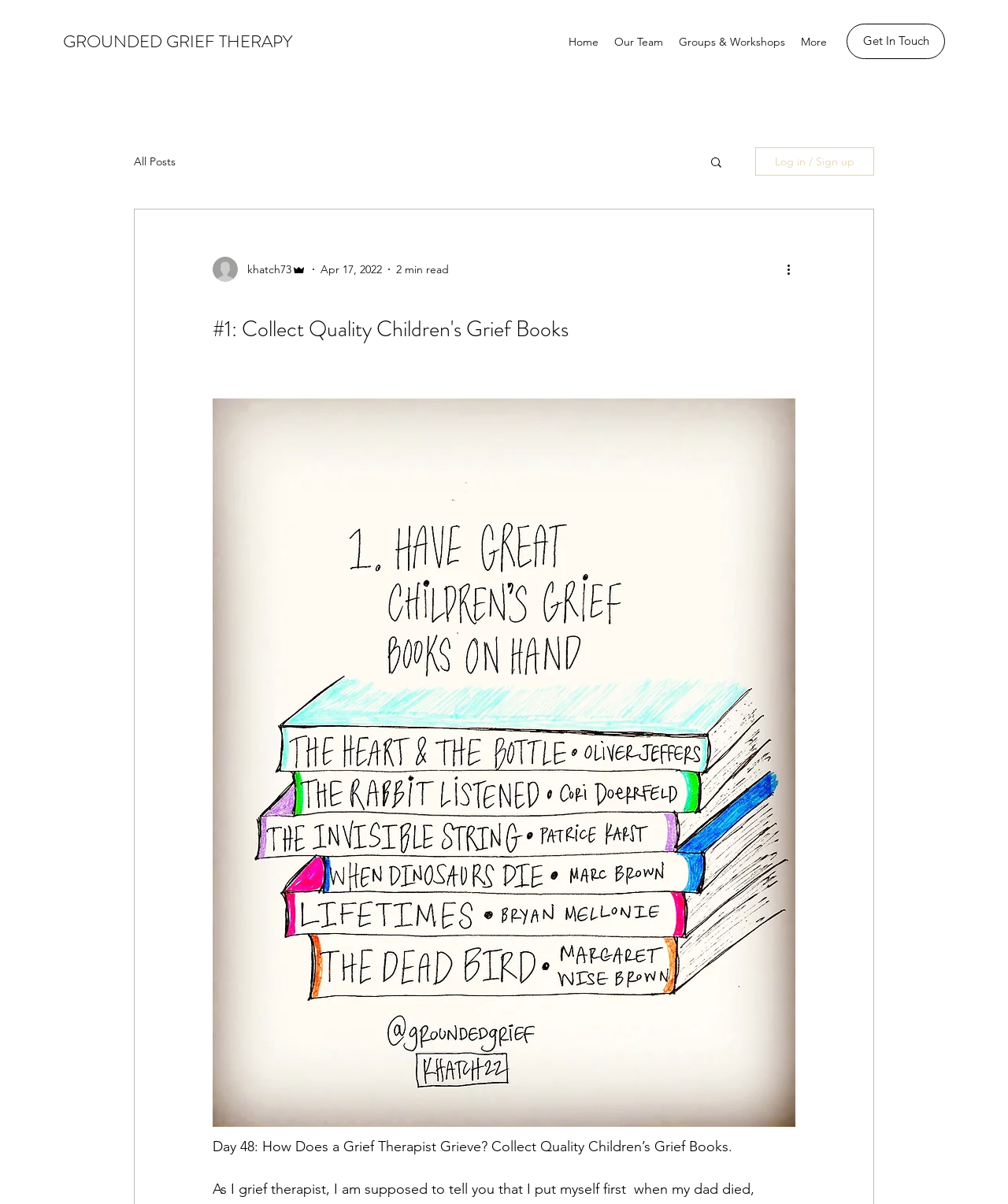Provide the bounding box coordinates of the HTML element this sentence describes: "shinecoco". The bounding box coordinates consist of four float numbers between 0 and 1, i.e., [left, top, right, bottom].

None